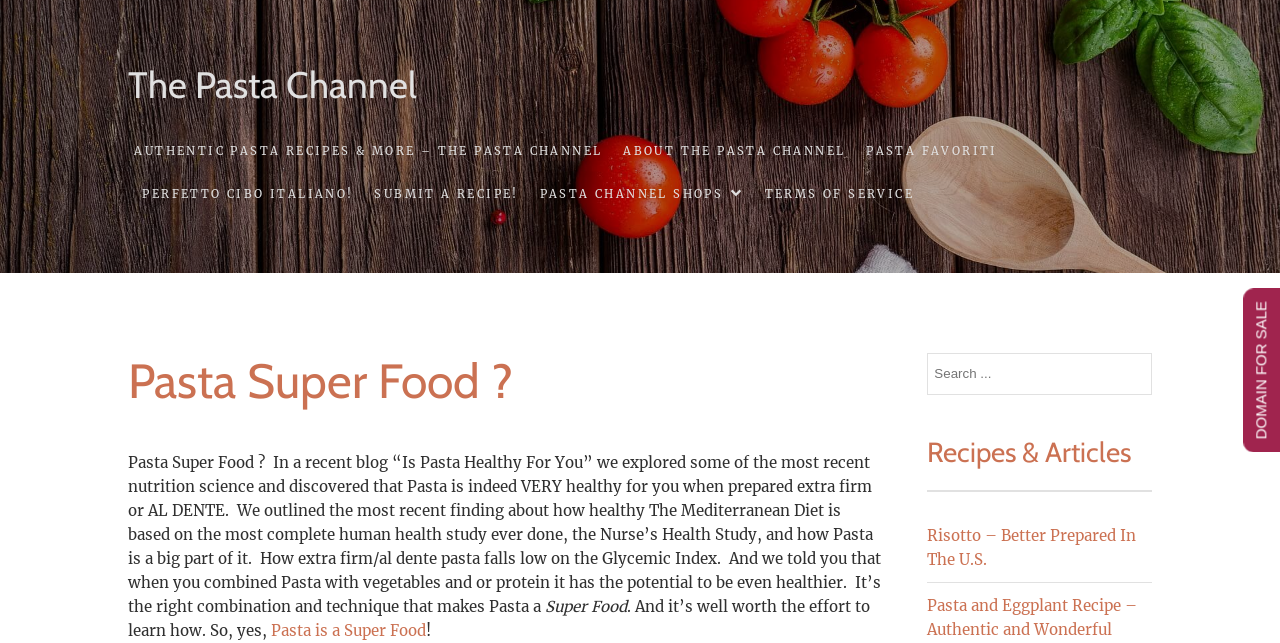Please specify the bounding box coordinates in the format (top-left x, top-left y, bottom-right x, bottom-right y), with values ranging from 0 to 1. Identify the bounding box for the UI component described as follows: Pasta is a Super Food

[0.212, 0.965, 0.333, 0.995]